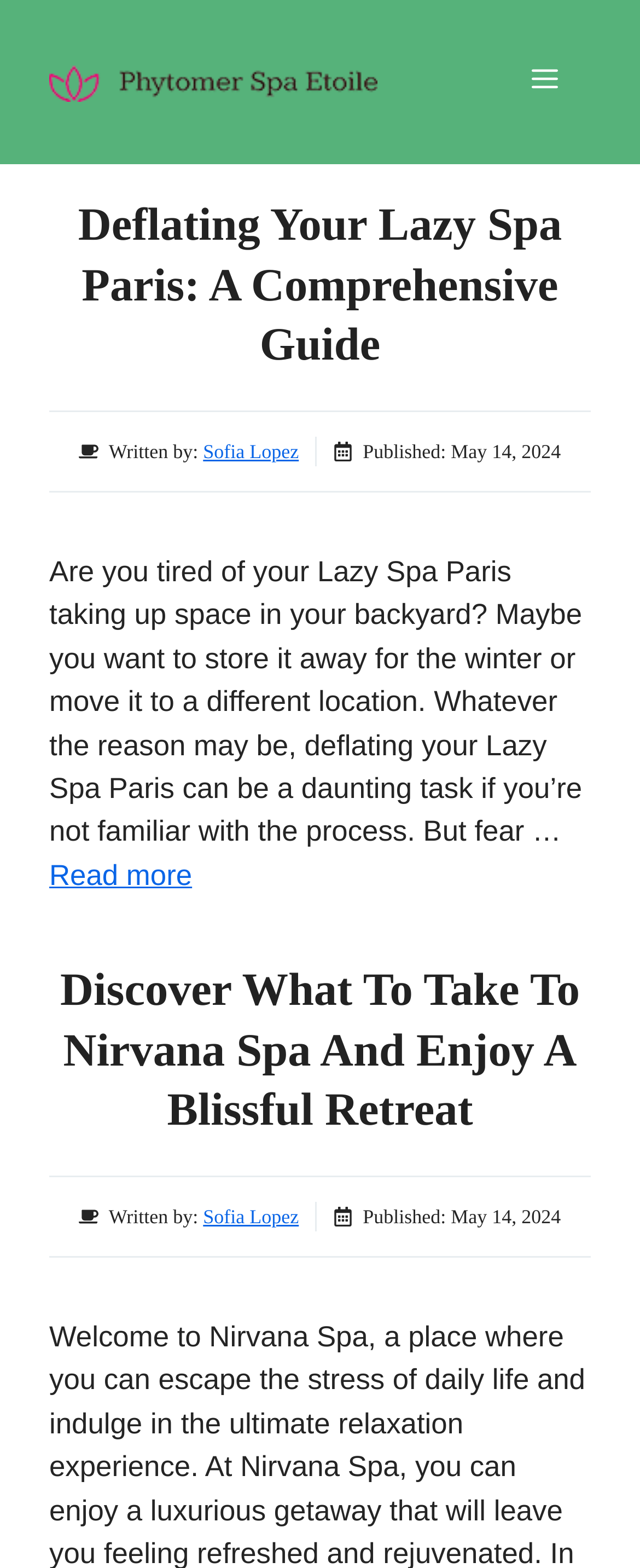Find the bounding box coordinates for the HTML element specified by: "Sofia Lopez".

[0.317, 0.768, 0.467, 0.783]